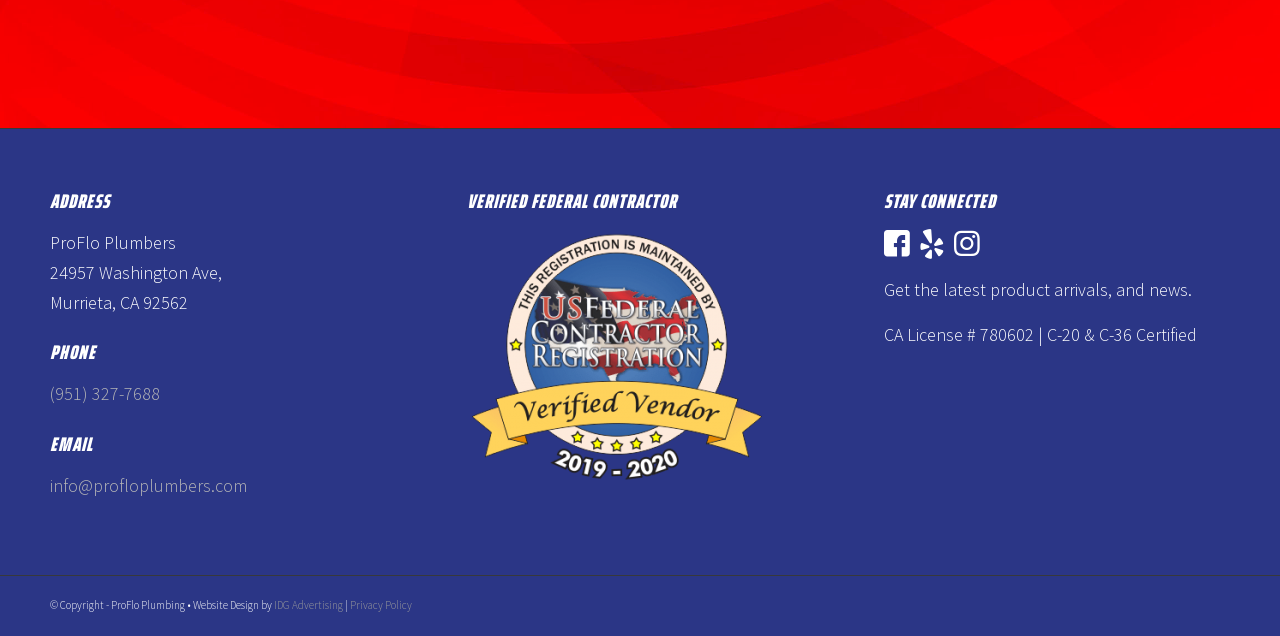What is the email address?
Using the visual information from the image, give a one-word or short-phrase answer.

info@profloplumbers.com